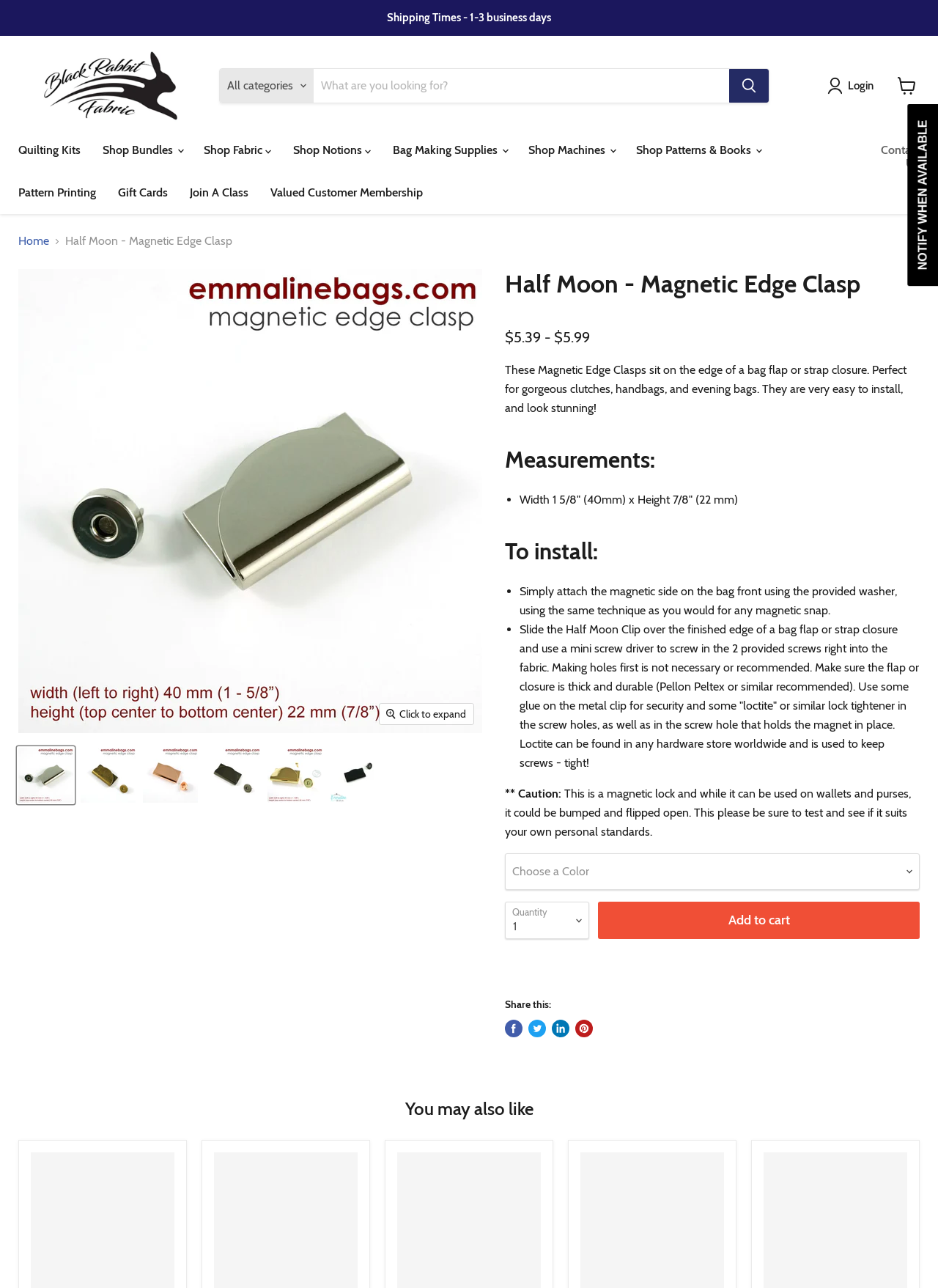Can you specify the bounding box coordinates for the region that should be clicked to fulfill this instruction: "Add to cart".

[0.638, 0.7, 0.98, 0.729]